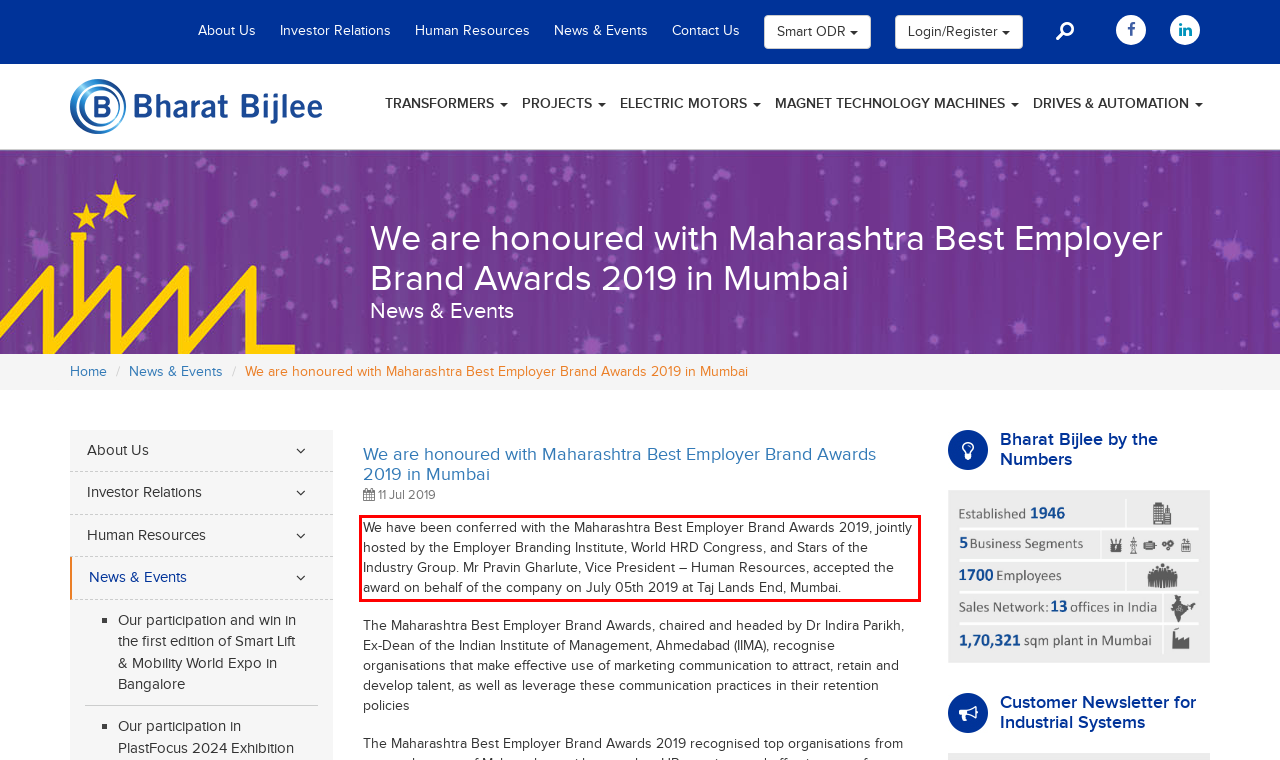With the given screenshot of a webpage, locate the red rectangle bounding box and extract the text content using OCR.

We have been conferred with the Maharashtra Best Employer Brand Awards 2019, jointly hosted by the Employer Branding Institute, World HRD Congress, and Stars of the Industry Group. Mr Pravin Gharlute, Vice President – Human Resources, accepted the award on behalf of the company on July 05th 2019 at Taj Lands End, Mumbai.